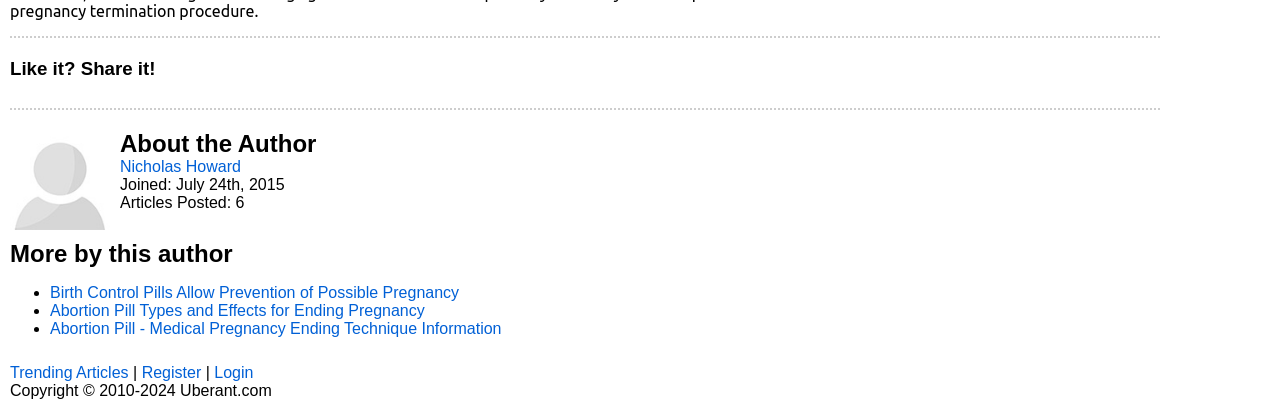What is the topic of the first related article?
Carefully examine the image and provide a detailed answer to the question.

The first related article is 'Birth Control Pills Allow Prevention of Possible Pregnancy', which can be found in the 'More by this author' section, where there is a list of links to related articles.